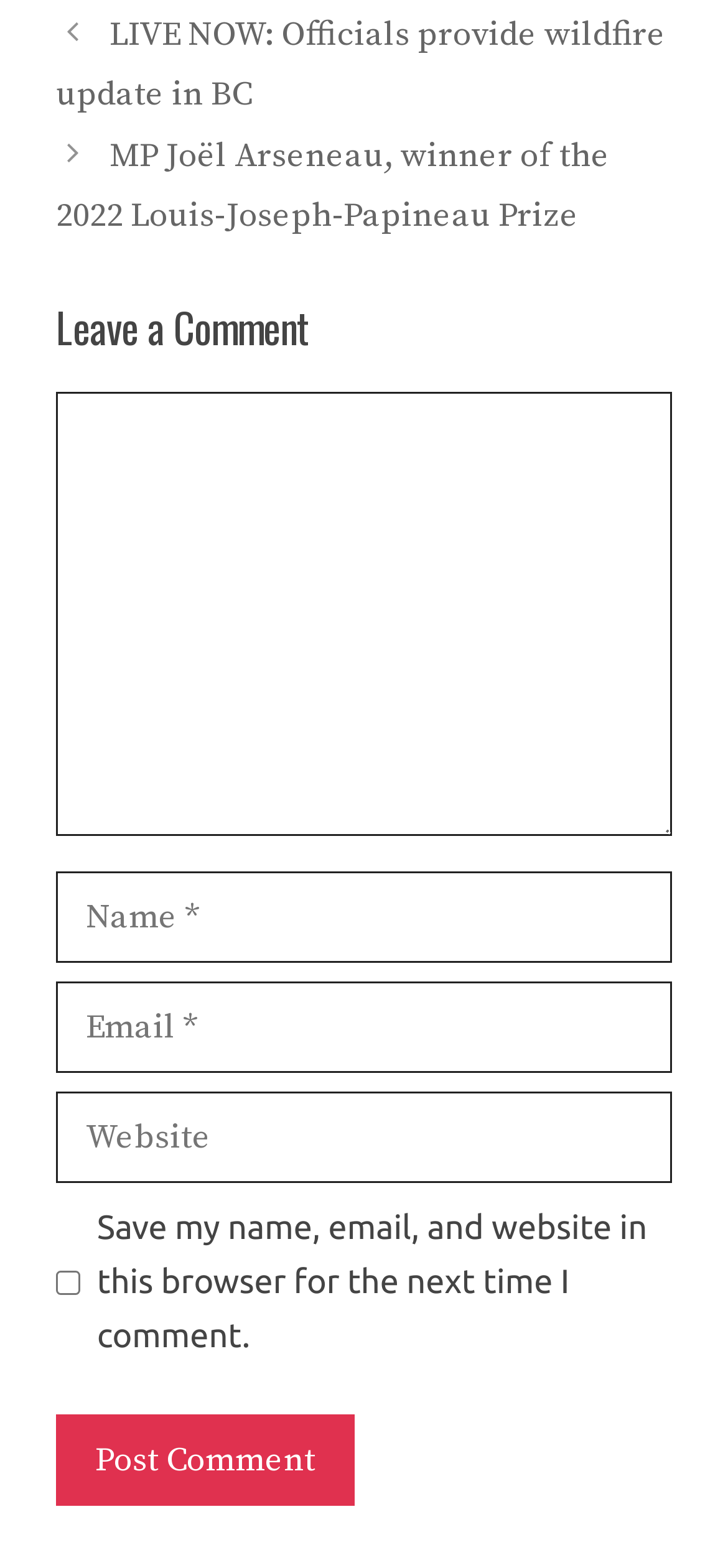What is the topic of the first post?
Answer the question with a thorough and detailed explanation.

The first link on the webpage is 'LIVE NOW: Officials provide wildfire update in BC', which indicates that the topic of the first post is related to a wildfire update in British Columbia.